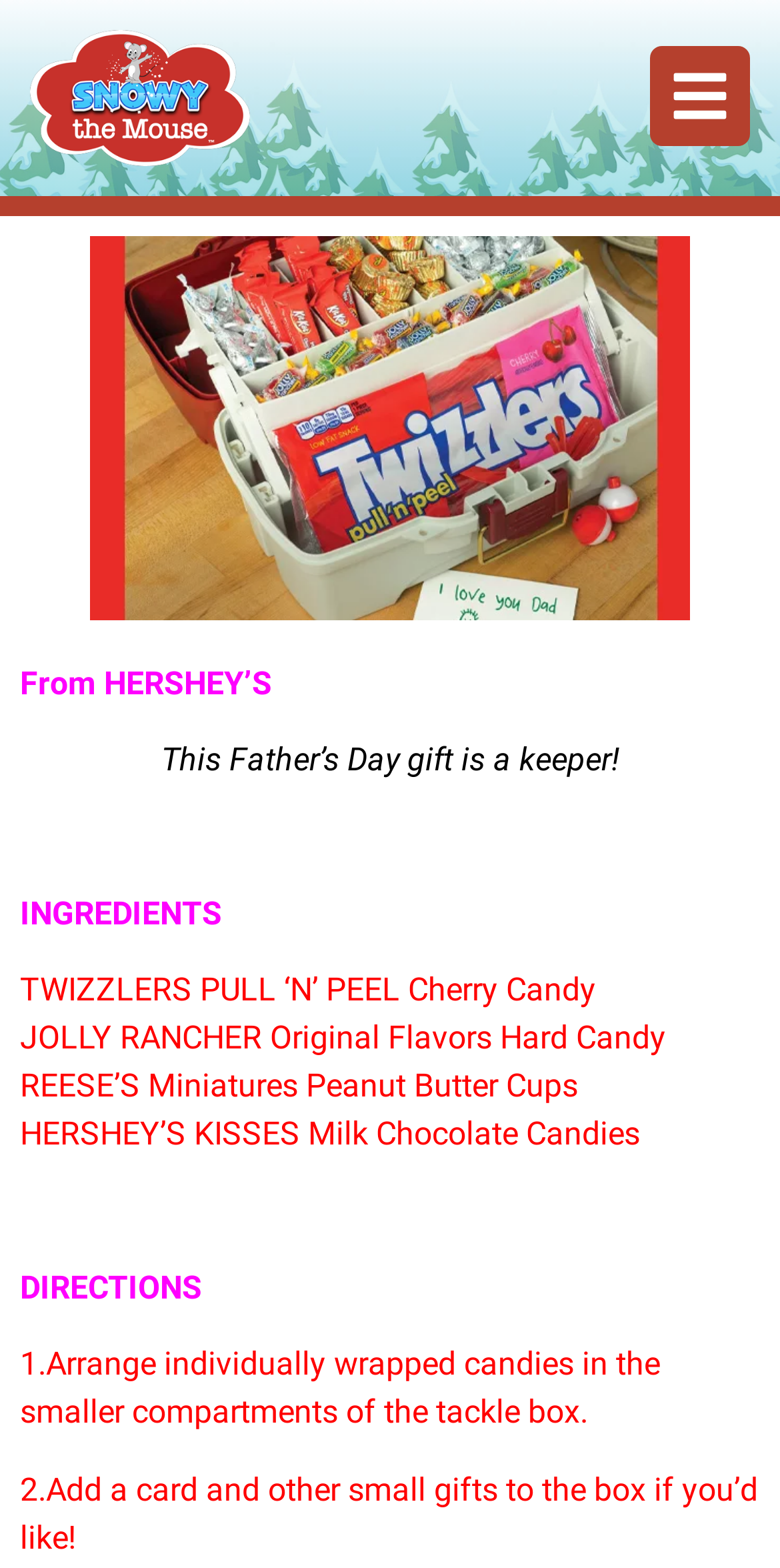What is the logo at the top of the webpage?
Examine the screenshot and reply with a single word or phrase.

Snowy The Mouse Logo